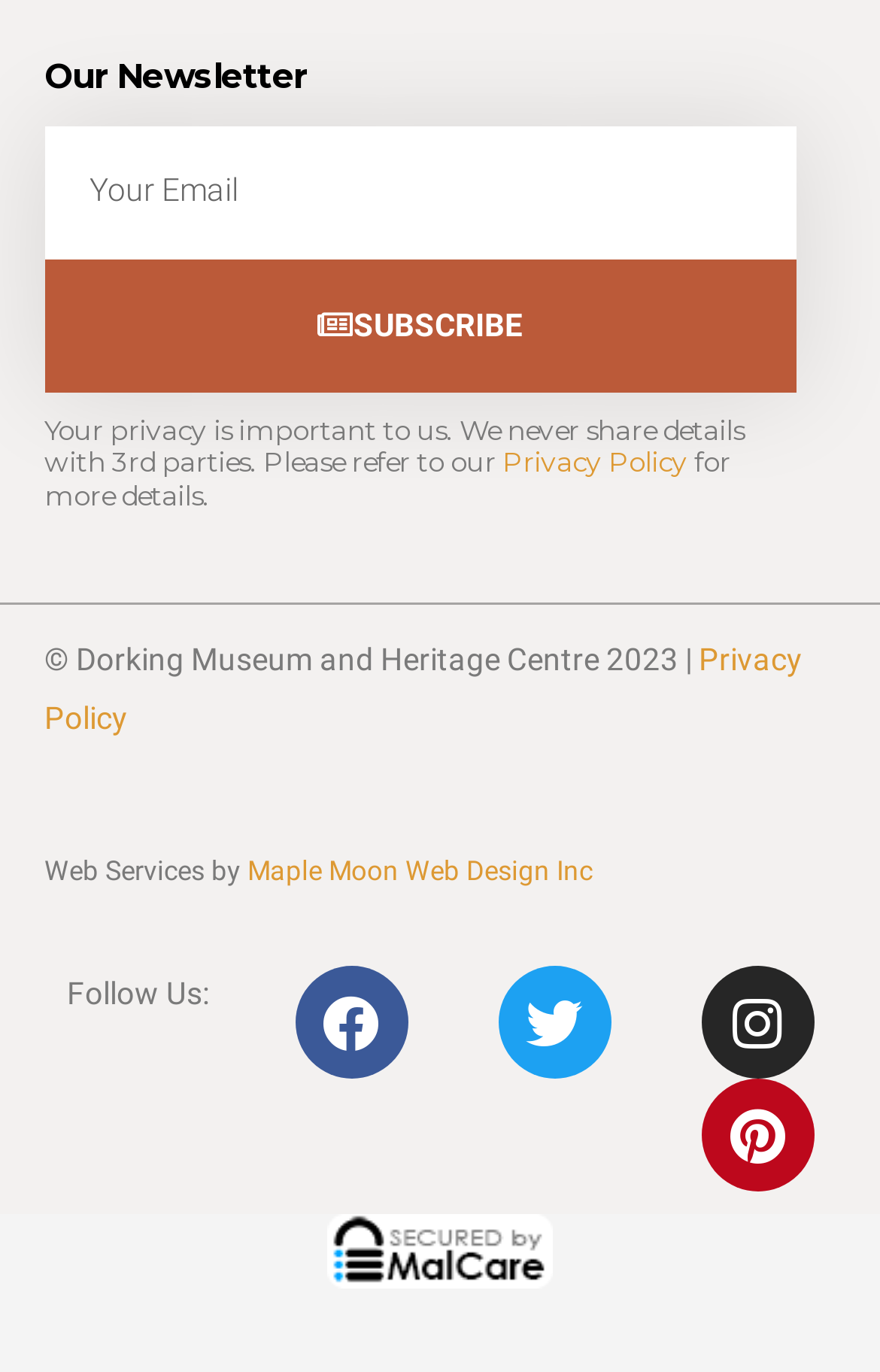Using the element description: "Twitter", determine the bounding box coordinates for the specified UI element. The coordinates should be four float numbers between 0 and 1, [left, top, right, bottom].

[0.565, 0.704, 0.694, 0.786]